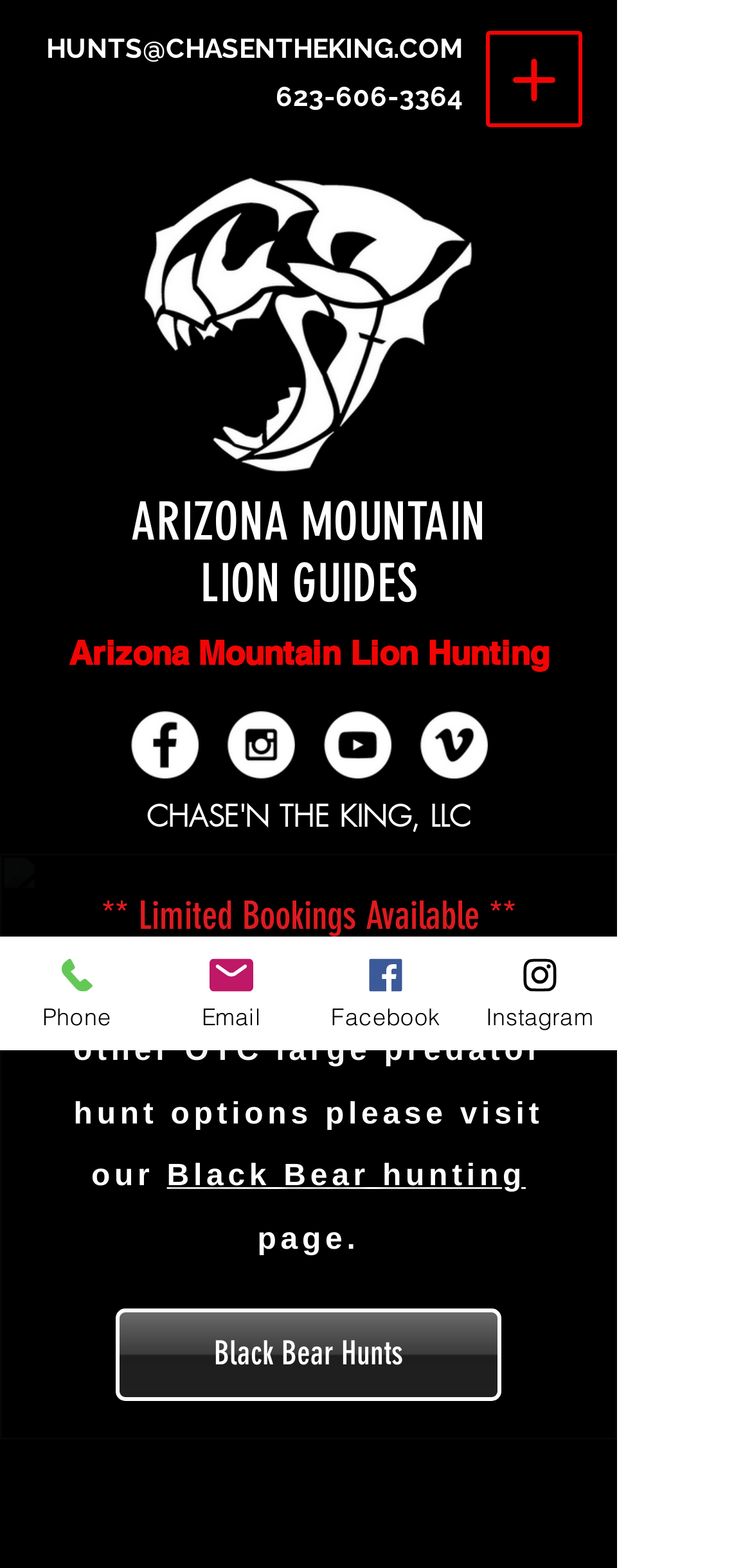Create a detailed narrative describing the layout and content of the webpage.

The webpage is about Arizona Mountain Lion hunting with CHASE'N THE KING, LLC. At the top, there is a navigation menu button on the right side. Below it, there are two links for contacting the company, one for email and one for phone number. 

On the left side, there is a section with a heading "Arizona Mountain Lion Guides" and an image of a lion. Below it, there are three headings: "ARIZONA MOUNTAIN LION GUIDES", "Arizona Mountain Lion Hunting", and "CHASE'N THE KING, LLC". 

To the right of these headings, there is a social bar with four links to social media platforms: Facebook, Instagram, YouTube, and Vimeo, each with a white circle icon. 

Below the social bar, there is a heading "** Limited Bookings Available **" and a paragraph of text that mentions other OTC large predator hunt options and provides a link to a Black Bear hunting page. 

Further down, there is a button for "Black Bear Hunts" and a region labeled as "Gallery" that takes up most of the bottom of the page. On the left side, there are three links to Phone, Email, and Facebook, each with a small icon.